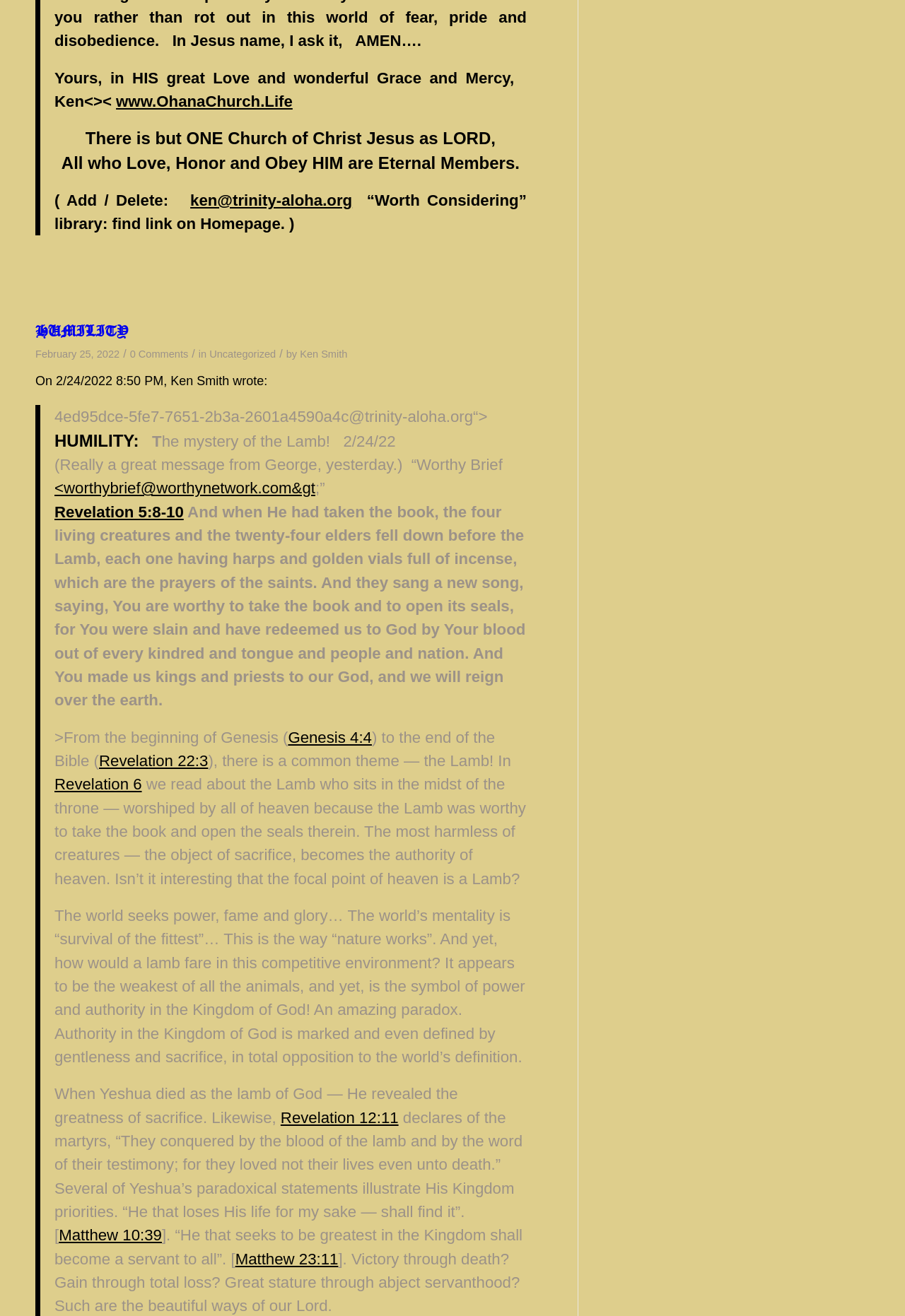Identify the bounding box coordinates of the region that needs to be clicked to carry out this instruction: "Check the email address of Ken Smith". Provide these coordinates as four float numbers ranging from 0 to 1, i.e., [left, top, right, bottom].

[0.21, 0.145, 0.389, 0.159]